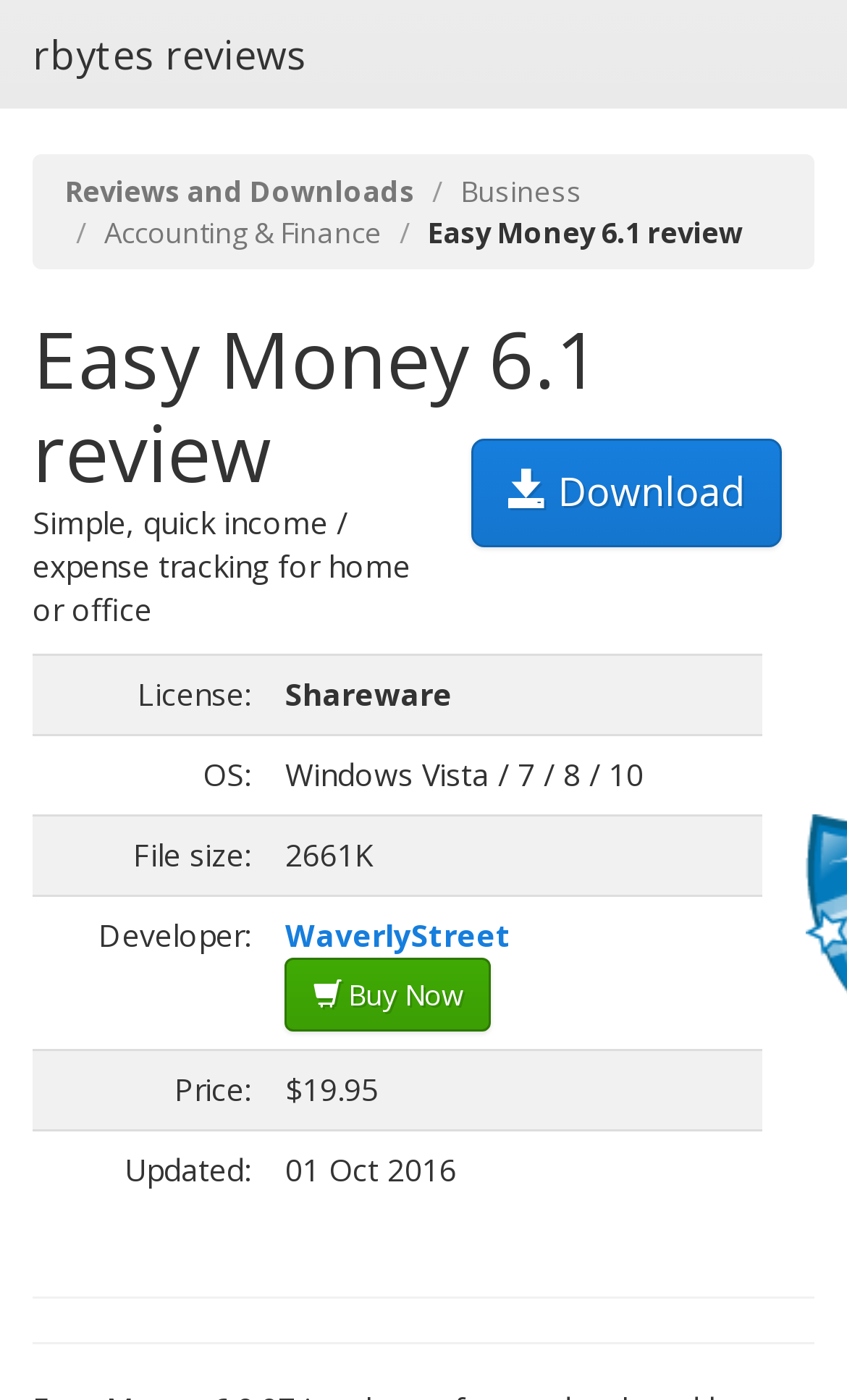What is the name of the software being reviewed?
Using the image, answer in one word or phrase.

Easy Money 6.1